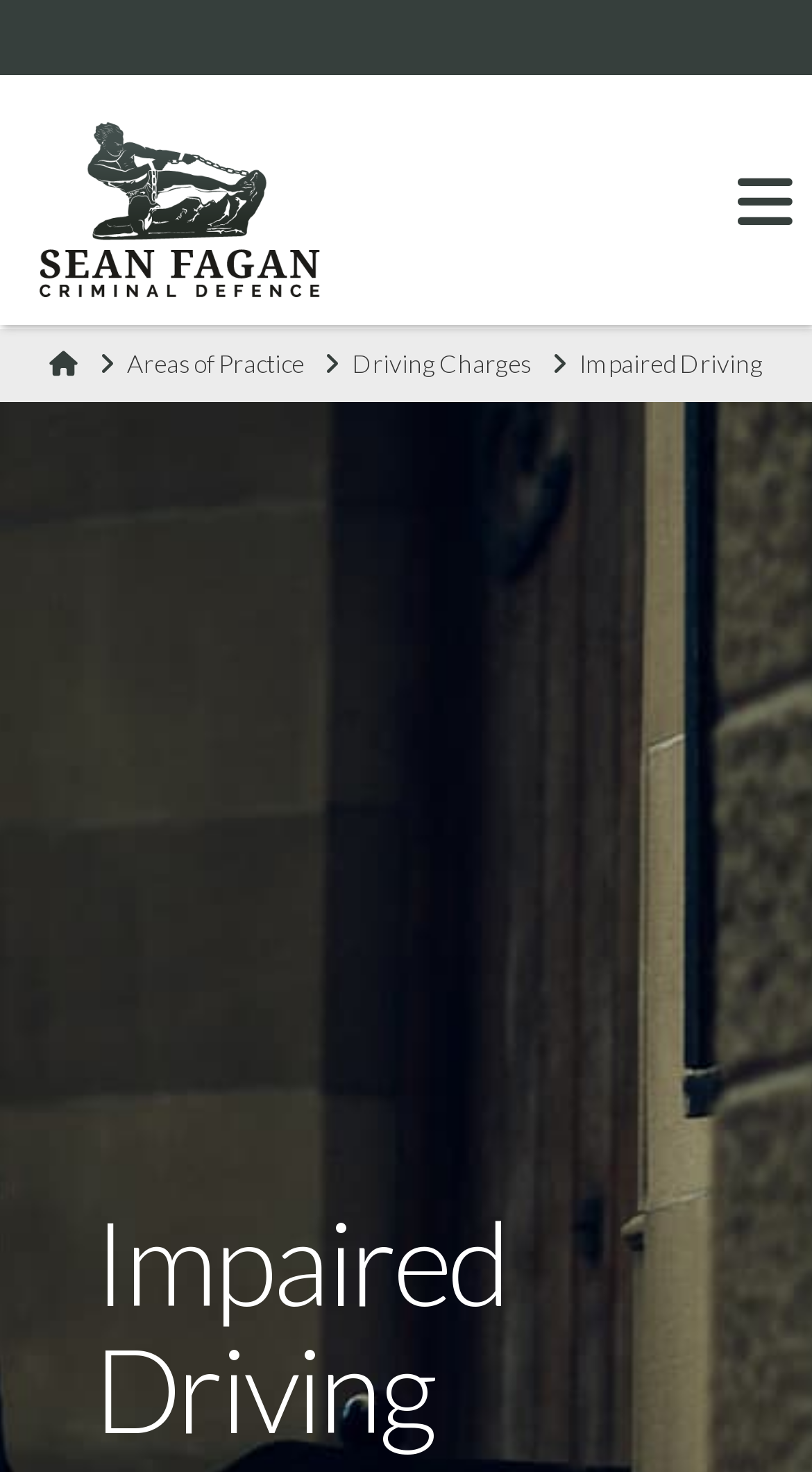Analyze and describe the webpage in a detailed narrative.

The webpage is about Sean Fagan Law, a law firm specializing in impaired driving cases. At the top left of the page, there is a link and an image with the text "Sean Fagan Law". 

Below this, there is a breadcrumb navigation section with four links: "Home", "Areas of Practice", "Driving Charges", and "Impaired Driving", which is the current page. These links are aligned horizontally and are positioned near the top of the page.

On the top right, there is a navigation button labeled "Navigation" which is not expanded. 

The main content of the page is not explicitly described in the accessibility tree, but based on the meta description, it likely discusses impaired driving laws and how Sean Fagan has successfully defended related cases.